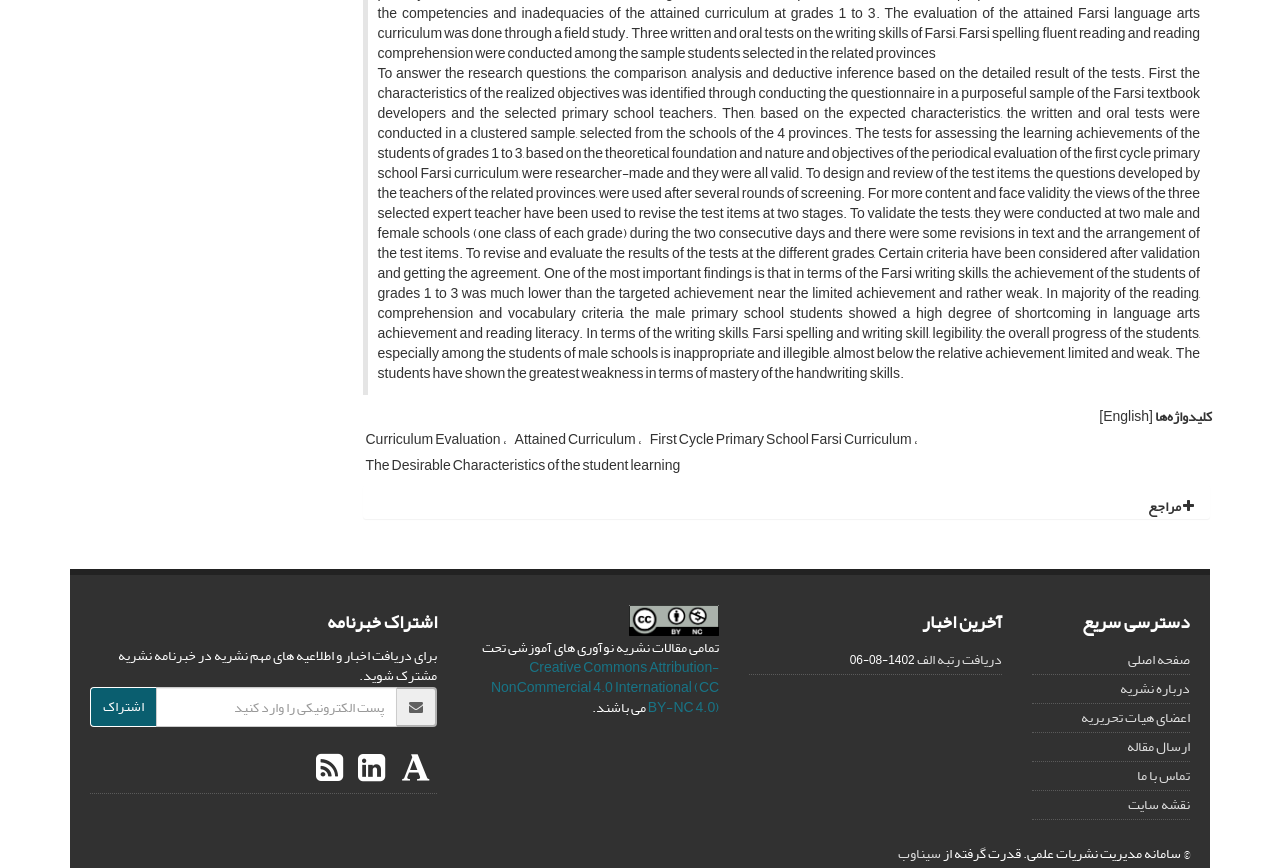Highlight the bounding box coordinates of the element that should be clicked to carry out the following instruction: "Click on the 'Linkedin' link". The coordinates must be given as four float numbers ranging from 0 to 1, i.e., [left, top, right, bottom].

[0.272, 0.845, 0.304, 0.928]